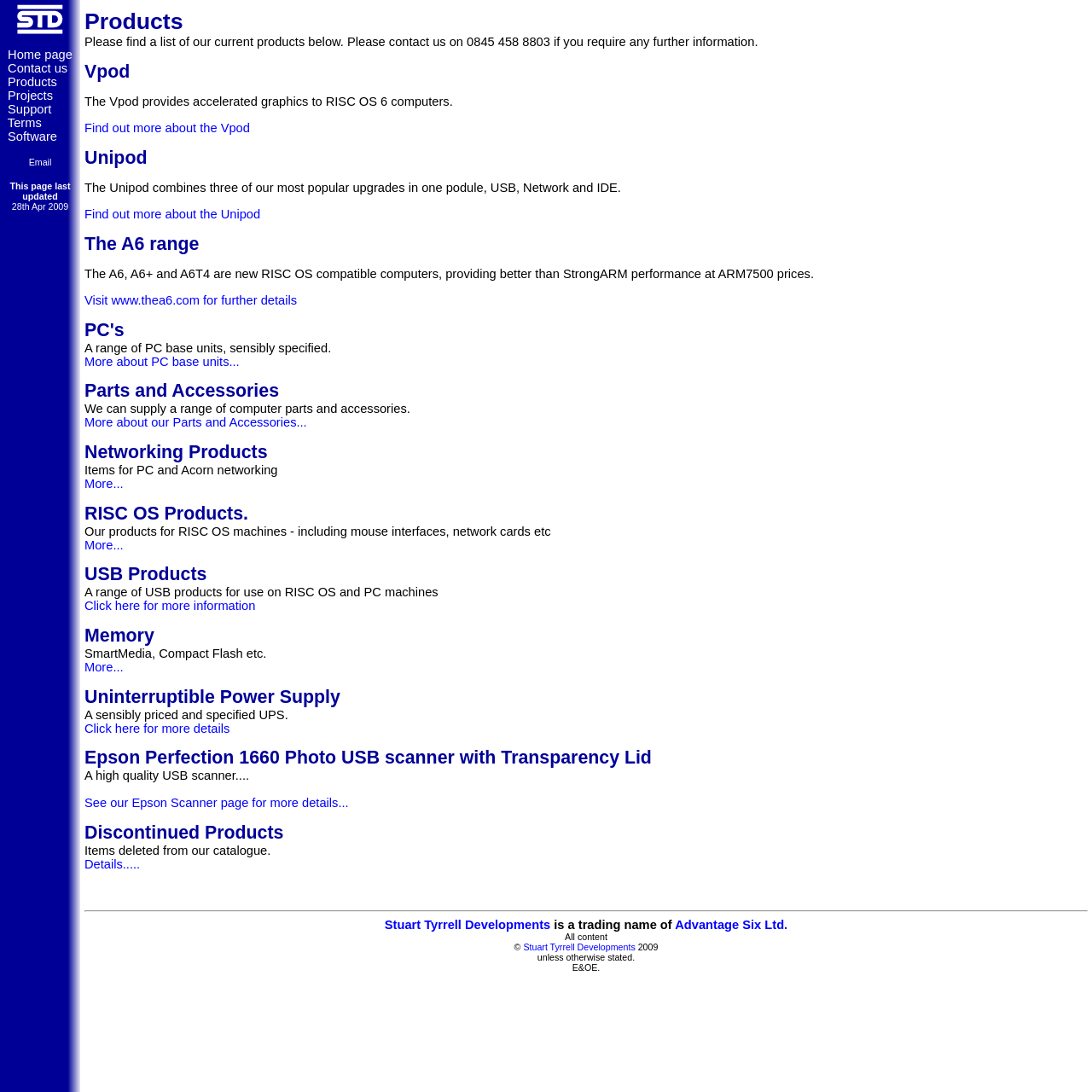Identify the bounding box for the UI element specified in this description: "Contact us". The coordinates must be four float numbers between 0 and 1, formatted as [left, top, right, bottom].

[0.007, 0.056, 0.062, 0.069]